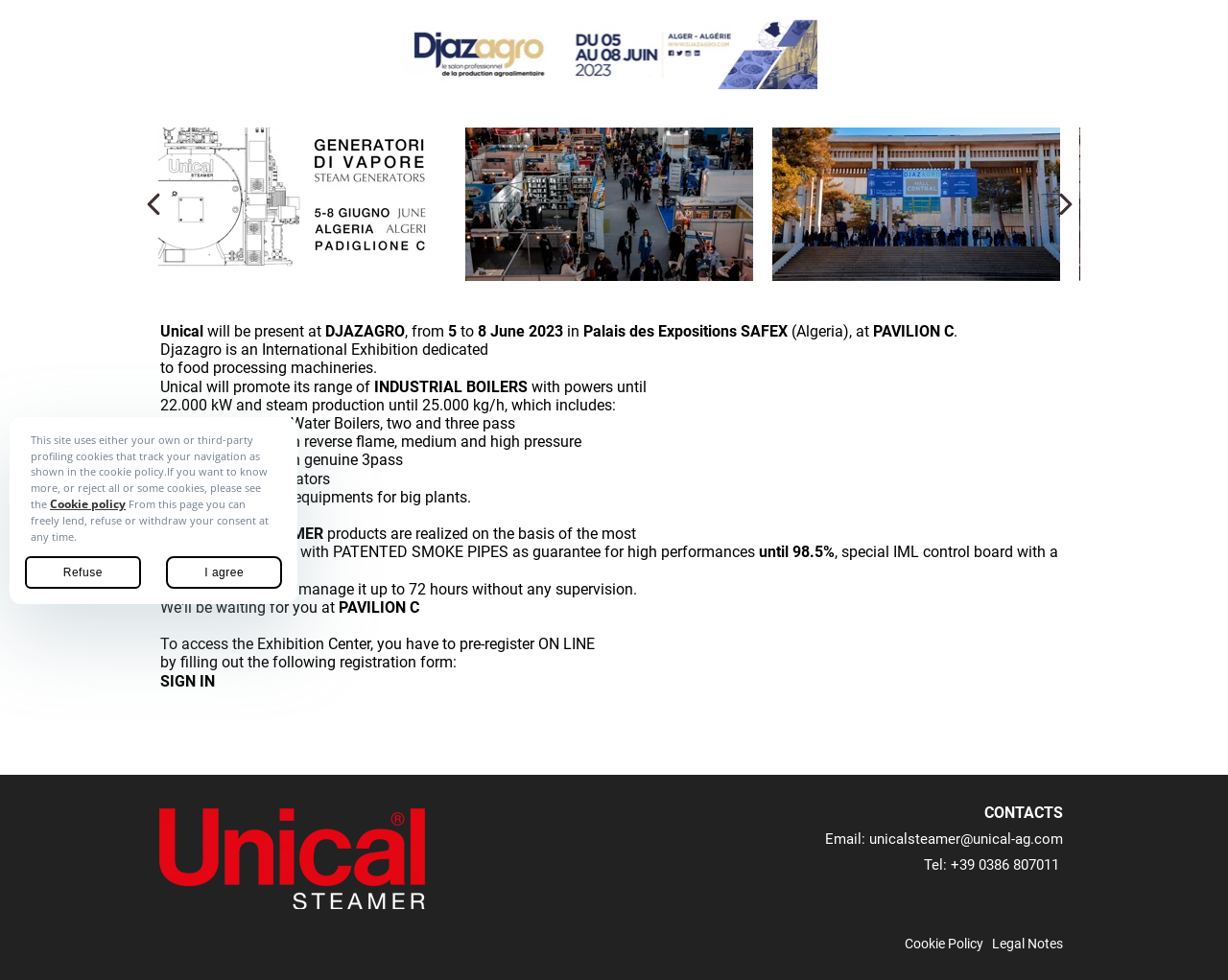From the webpage screenshot, predict the bounding box coordinates (top-left x, top-left y, bottom-right x, bottom-right y) for the UI element described here: Legal Notes

[0.808, 0.951, 0.866, 0.973]